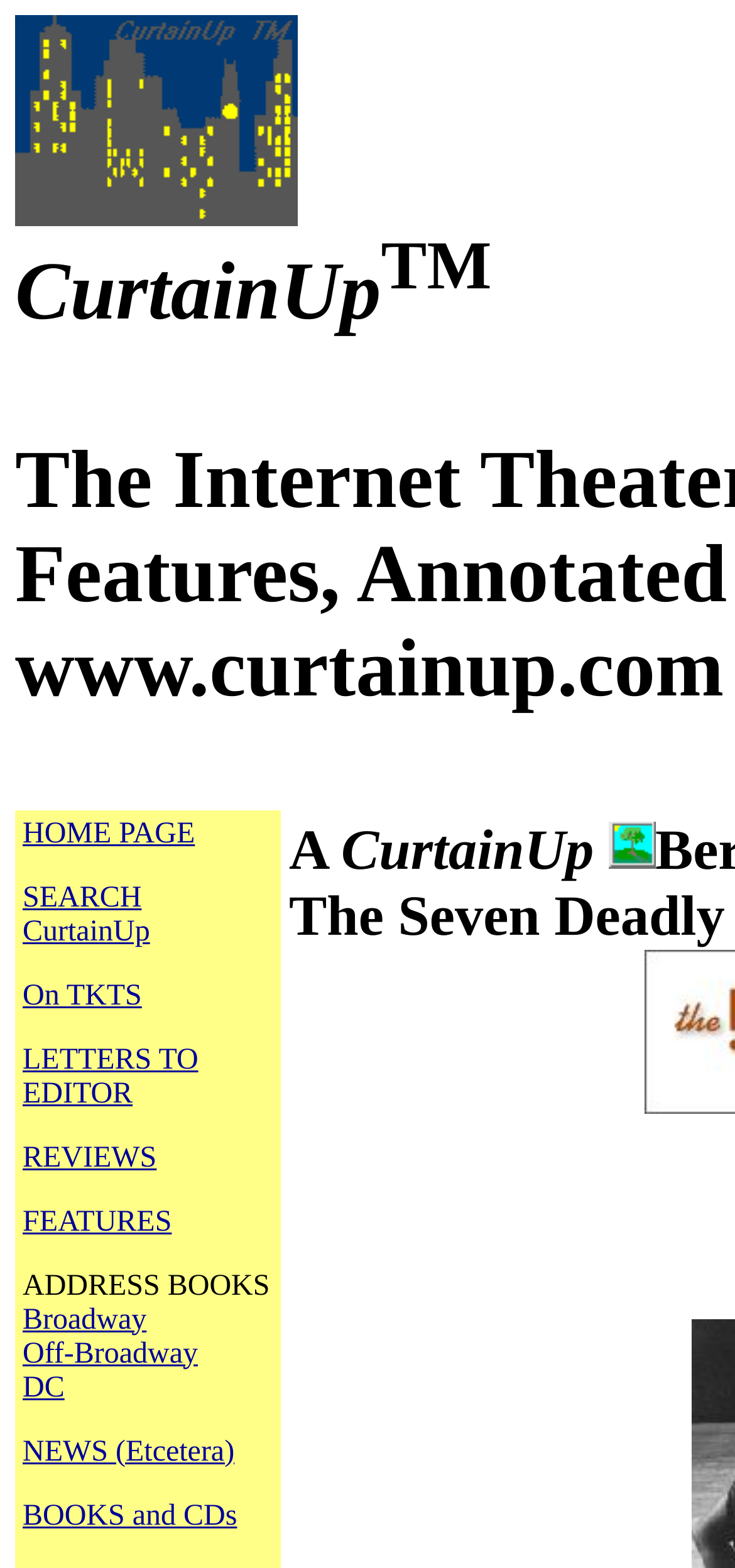What is the text below the 'CurtainUp' image?
Based on the image, answer the question with as much detail as possible.

I looked at the element below the 'CurtainUp' image and found a static text element with the text 'www.curtainup.com', which suggests that it is the website's URL.